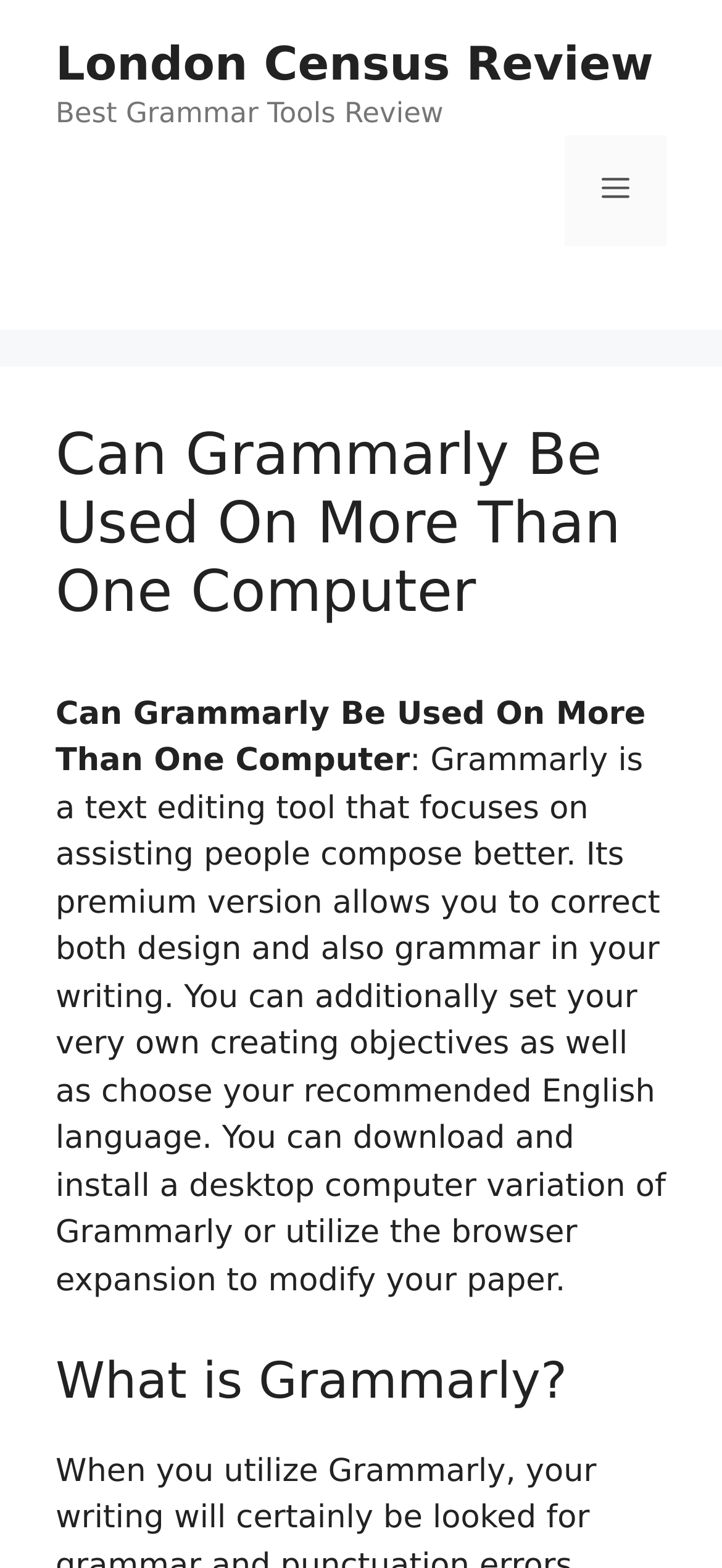What is the main topic of this webpage?
Answer briefly with a single word or phrase based on the image.

Grammarly